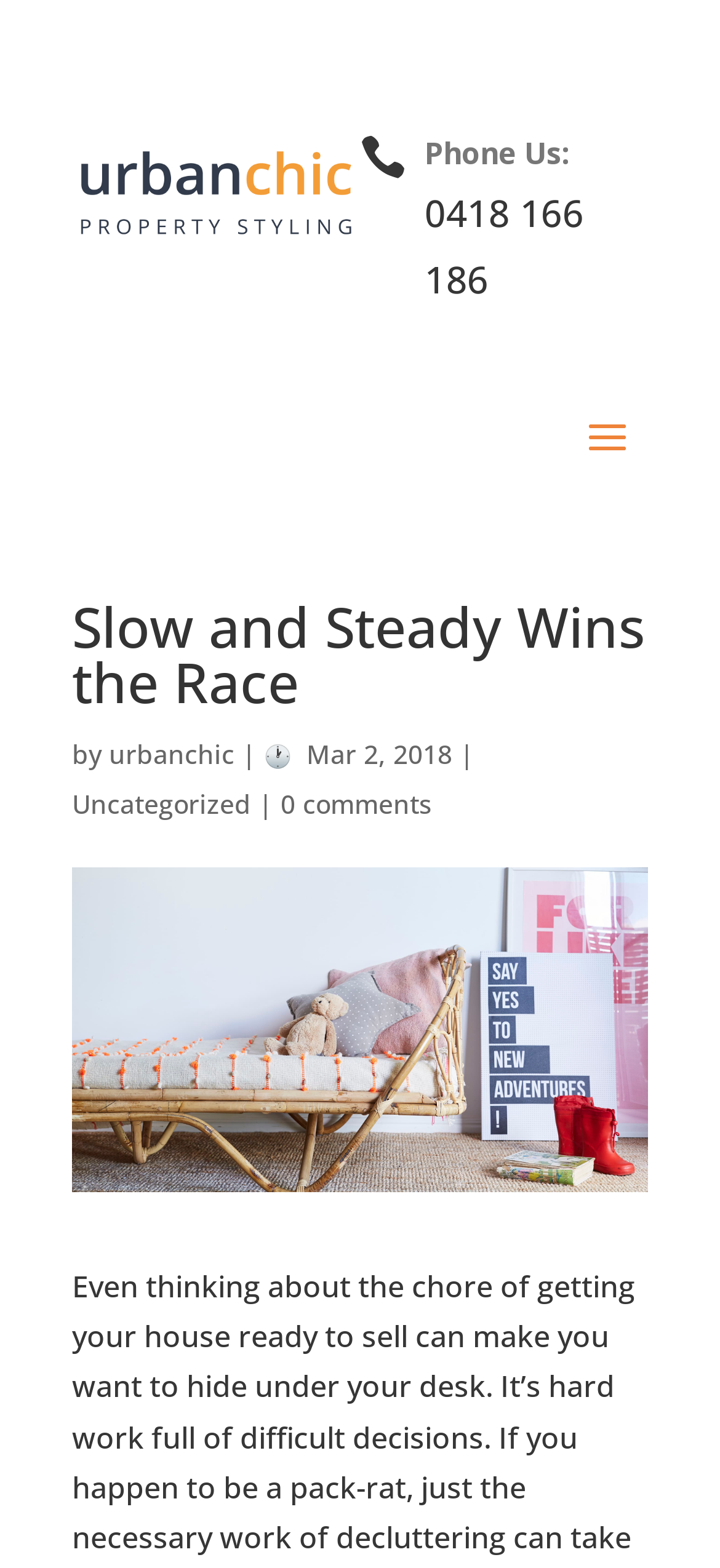What is the category of the article?
Please ensure your answer is as detailed and informative as possible.

I found the category by looking at the link that says 'Uncategorized' which is located below the heading 'Slow and Steady Wins the Race'.